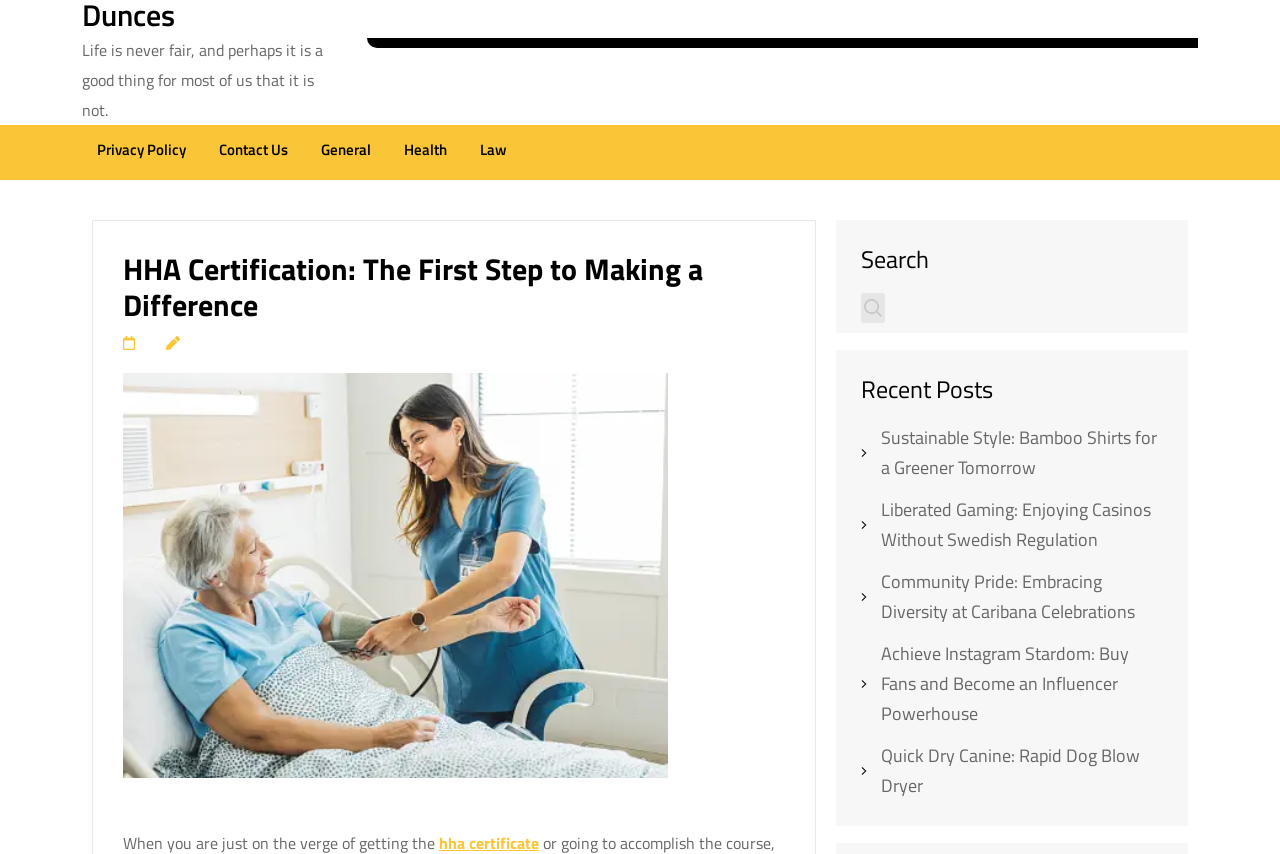Answer with a single word or phrase: 
How many recent posts are listed?

5